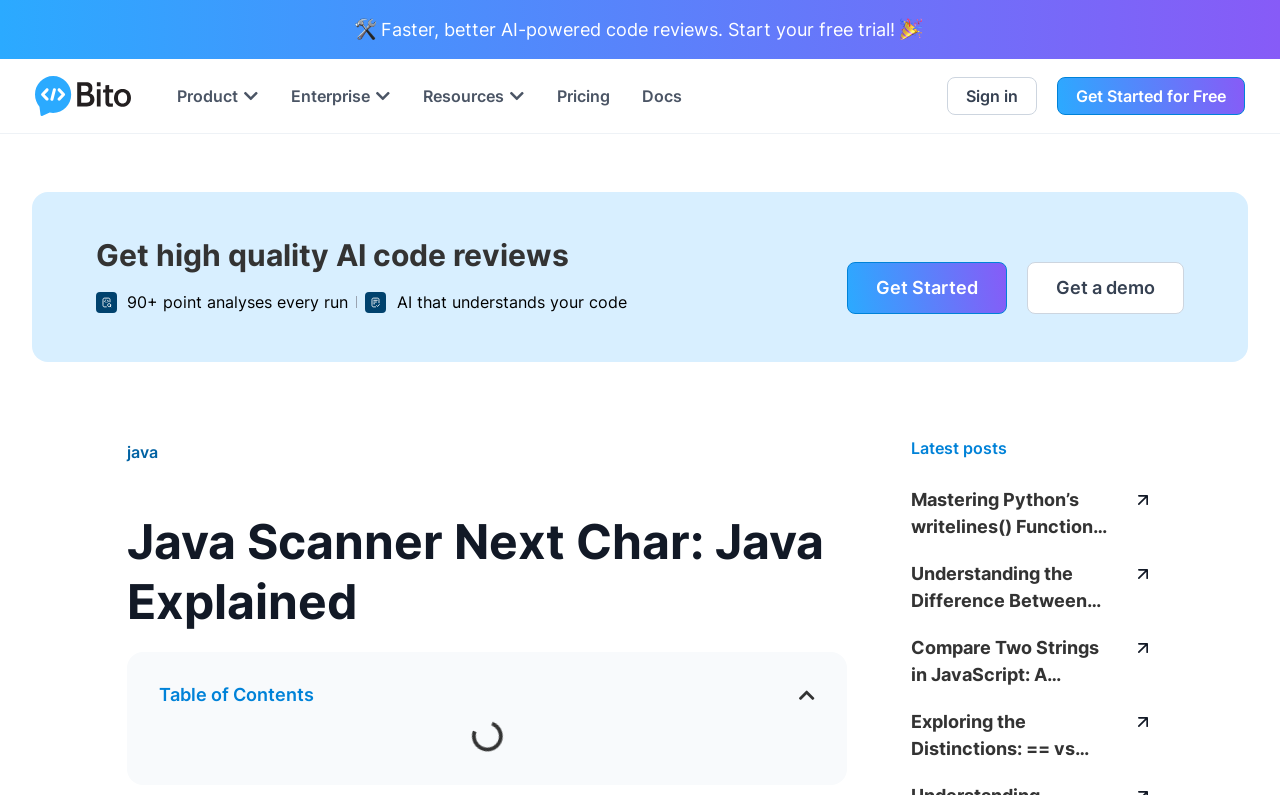Locate the bounding box coordinates of the element that should be clicked to fulfill the instruction: "Click on the 'Get Started for Free' button".

[0.826, 0.097, 0.973, 0.145]